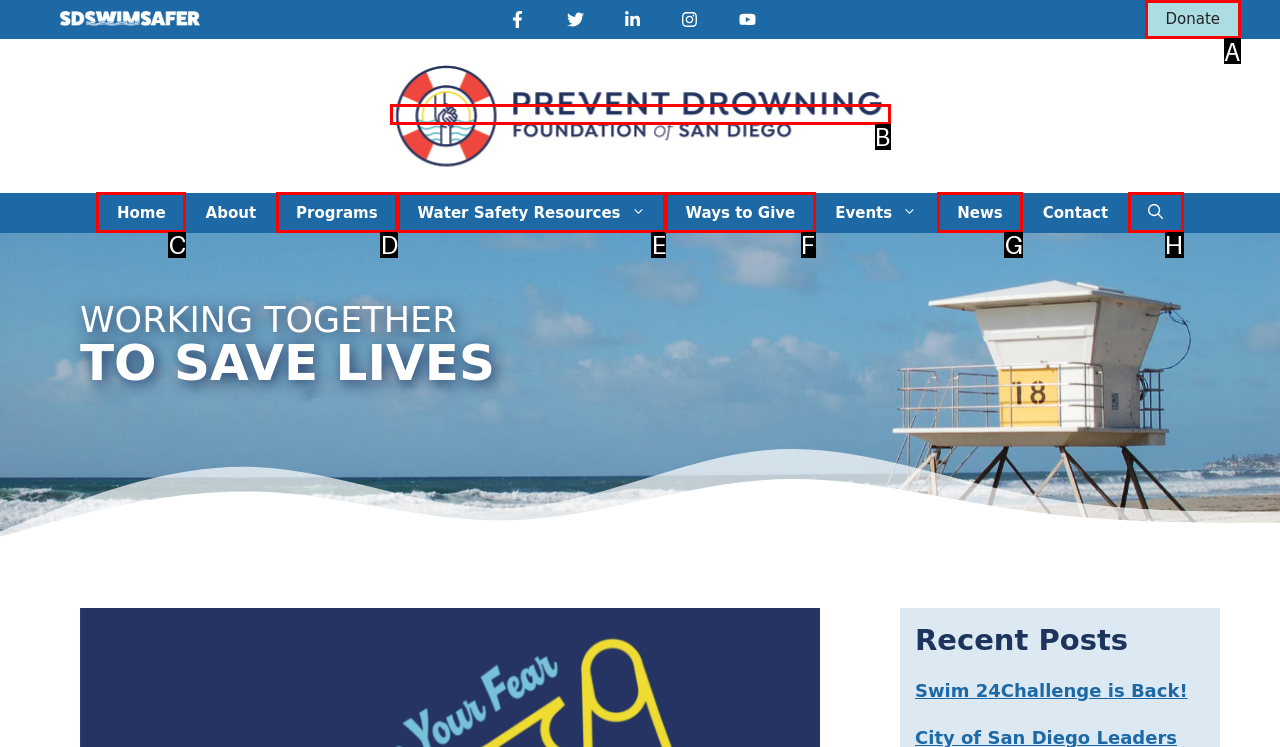Identify the letter of the UI element needed to carry out the task: Click the Donate button
Reply with the letter of the chosen option.

A